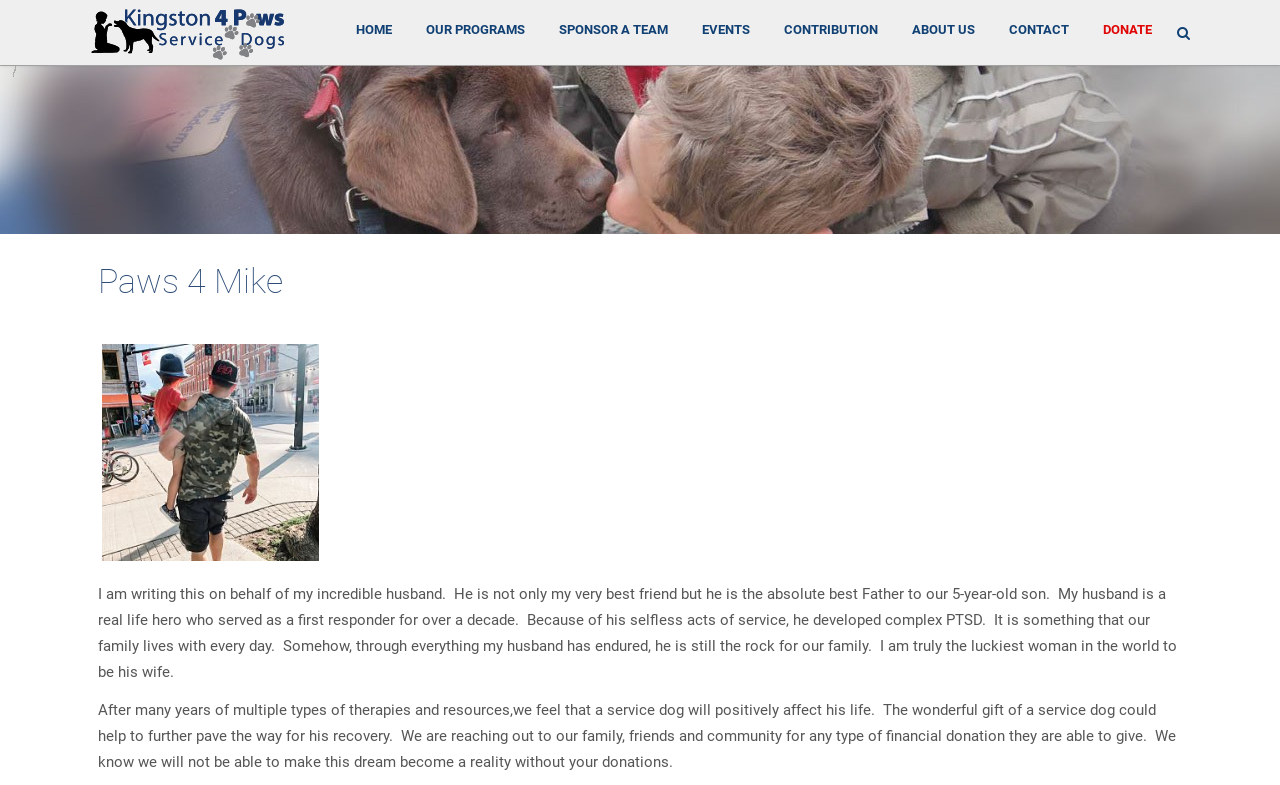Give a concise answer of one word or phrase to the question: 
What is the logo of the website?

Kingston 4 Paws Service Dogs